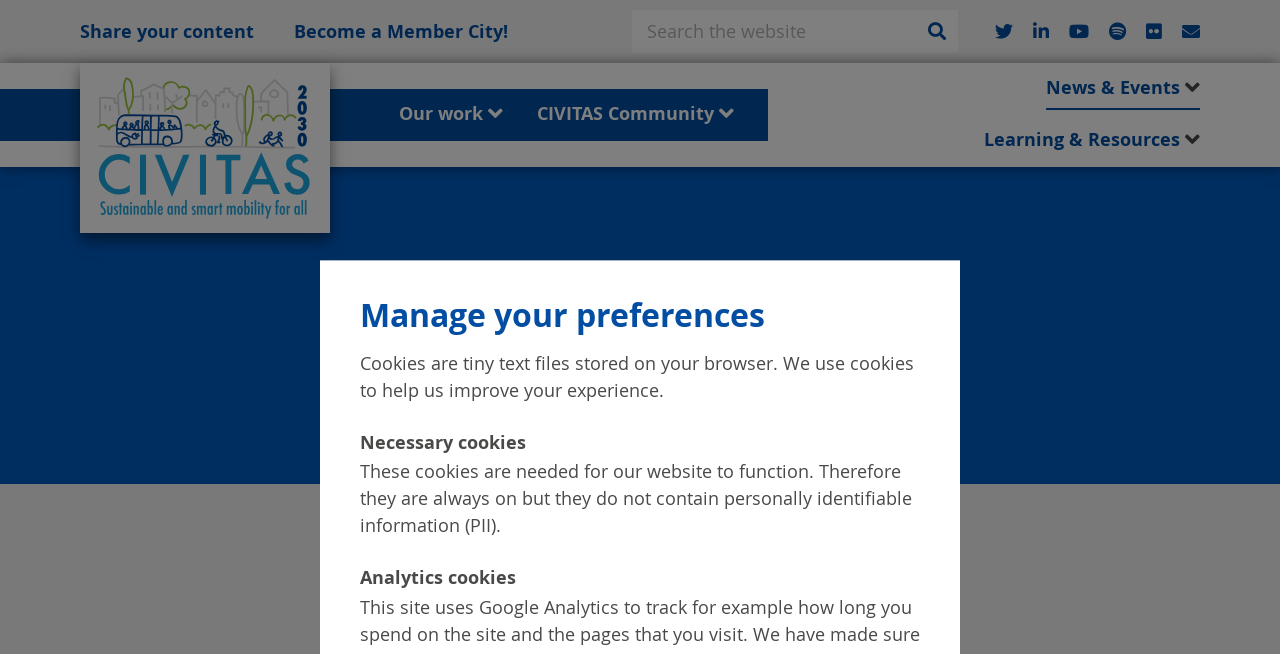Show the bounding box coordinates of the region that should be clicked to follow the instruction: "Go to Home page."

[0.062, 0.096, 0.258, 0.356]